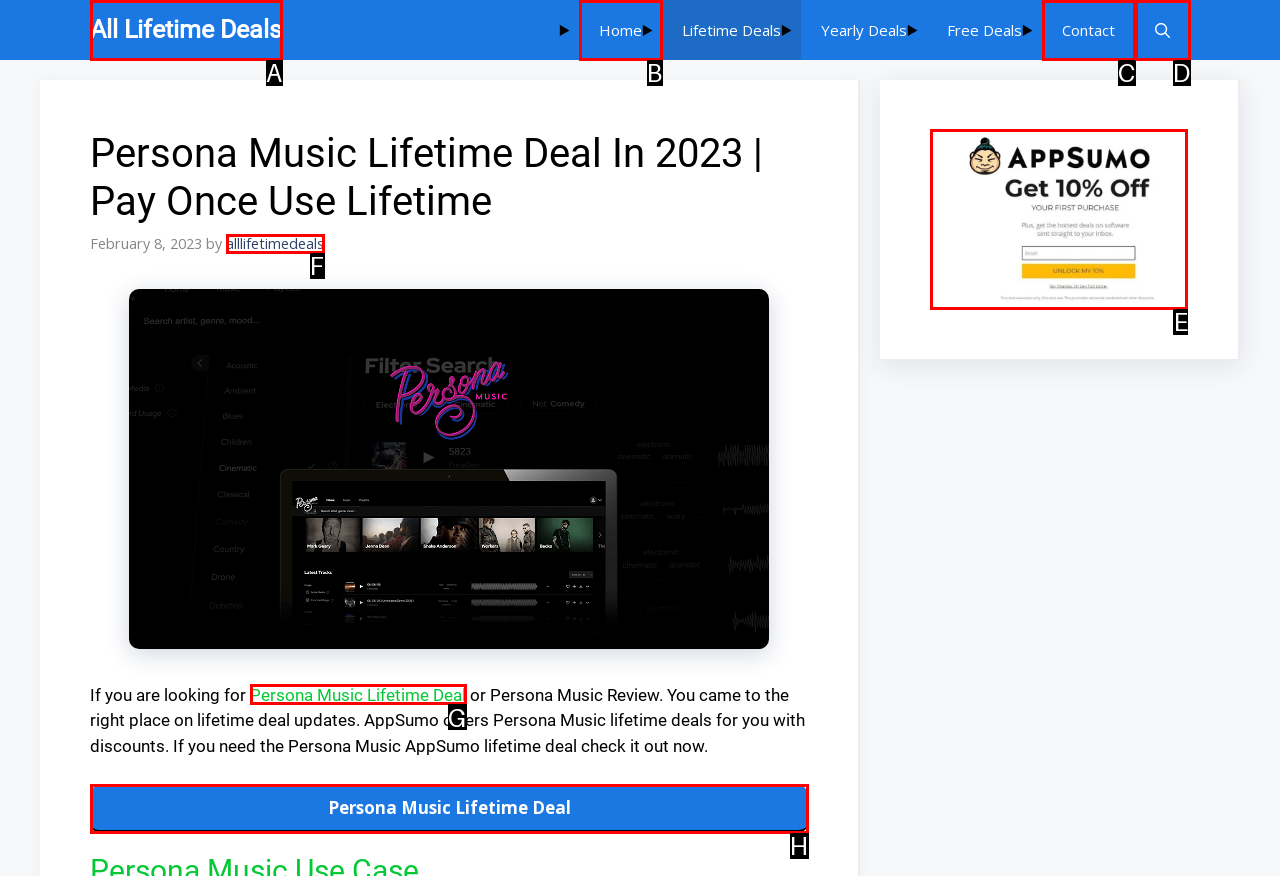Identify the HTML element to click to fulfill this task: Give us your feedback
Answer with the letter from the given choices.

None